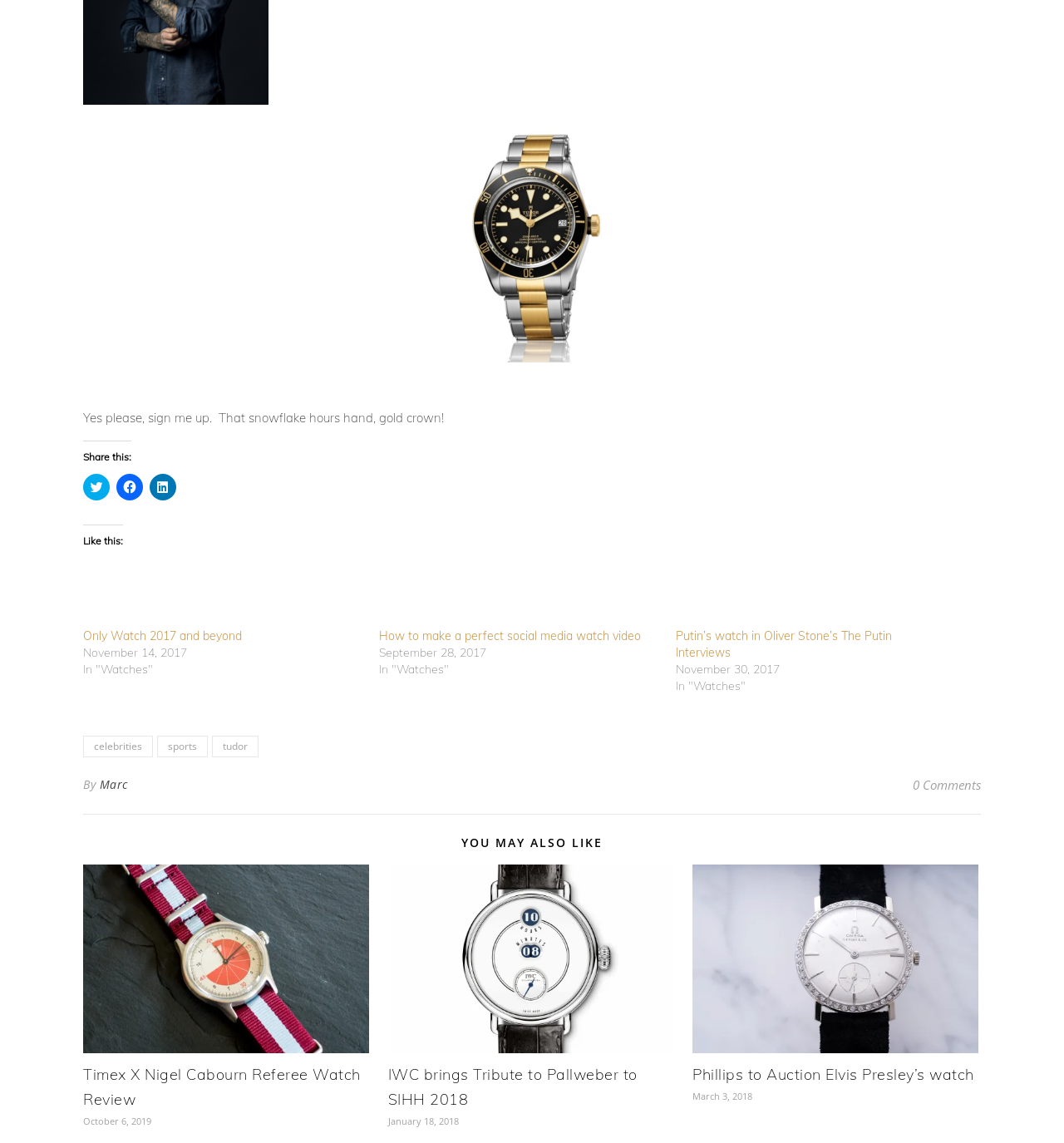Please answer the following question using a single word or phrase: 
What is the title of the section below the shared posts?

YOU MAY ALSO LIKE